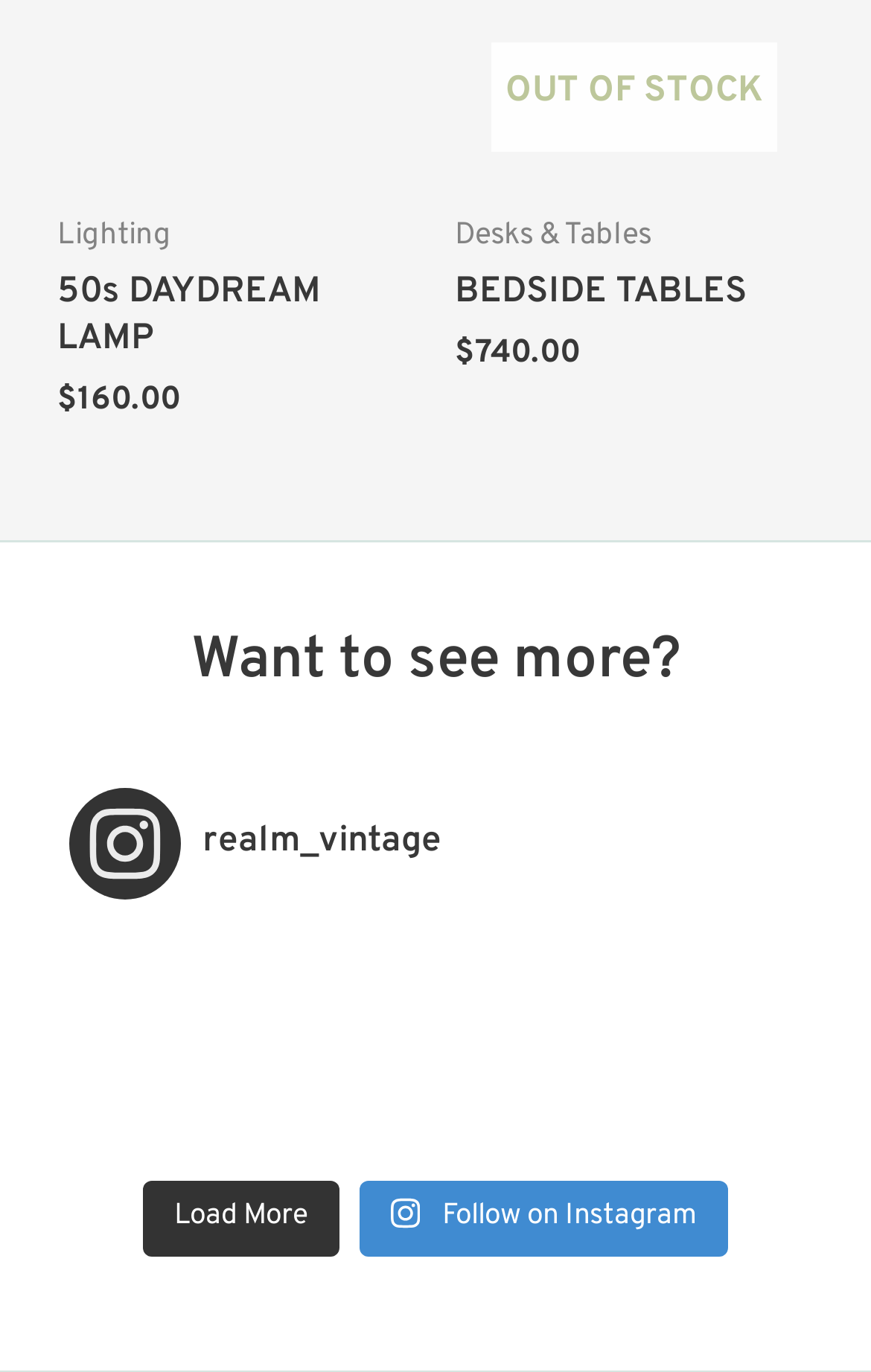Locate the bounding box of the UI element described in the following text: "realm_vintage".

[0.078, 0.575, 0.635, 0.656]